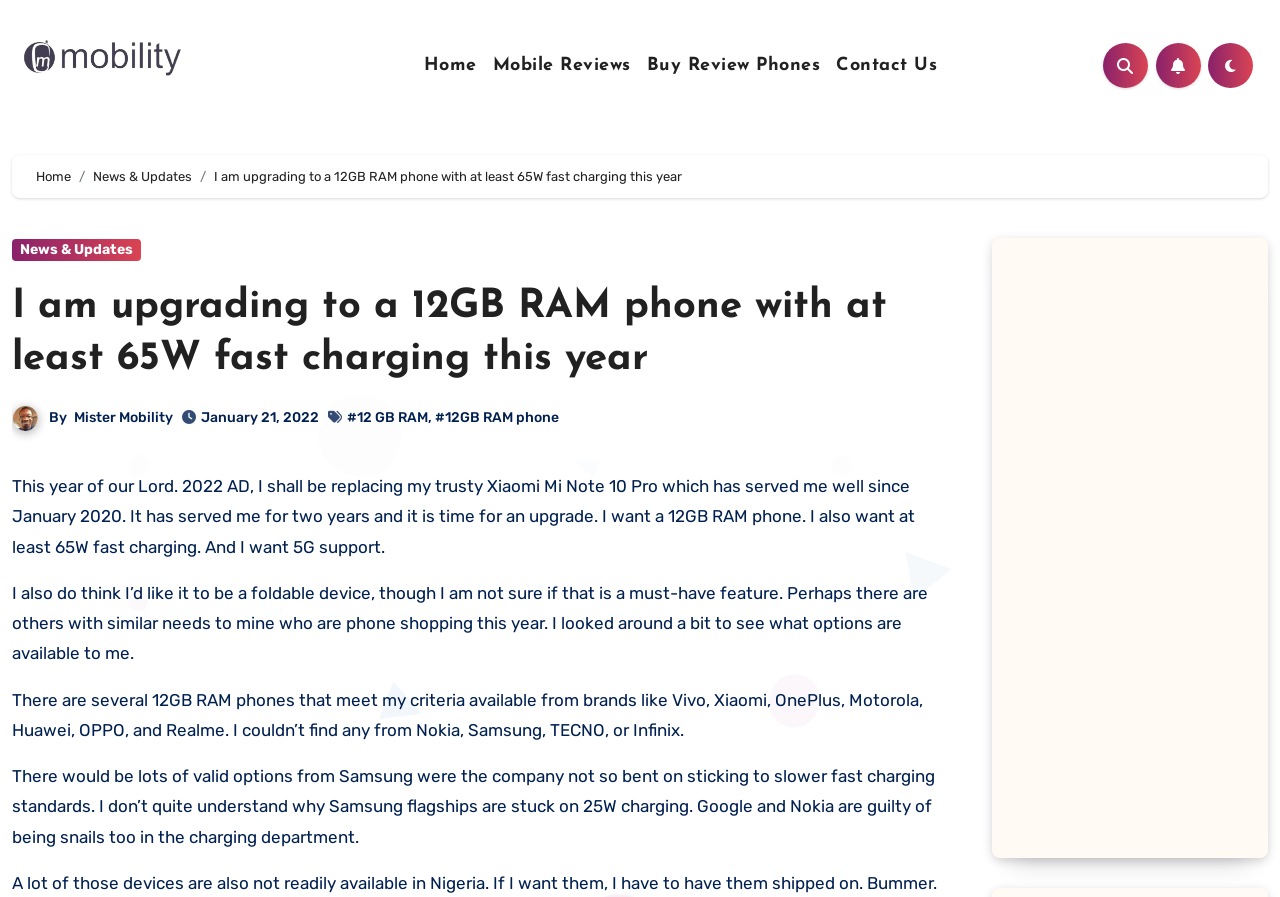Please locate the bounding box coordinates of the element that should be clicked to achieve the given instruction: "Read the article by Mister Mobility".

[0.058, 0.456, 0.135, 0.475]